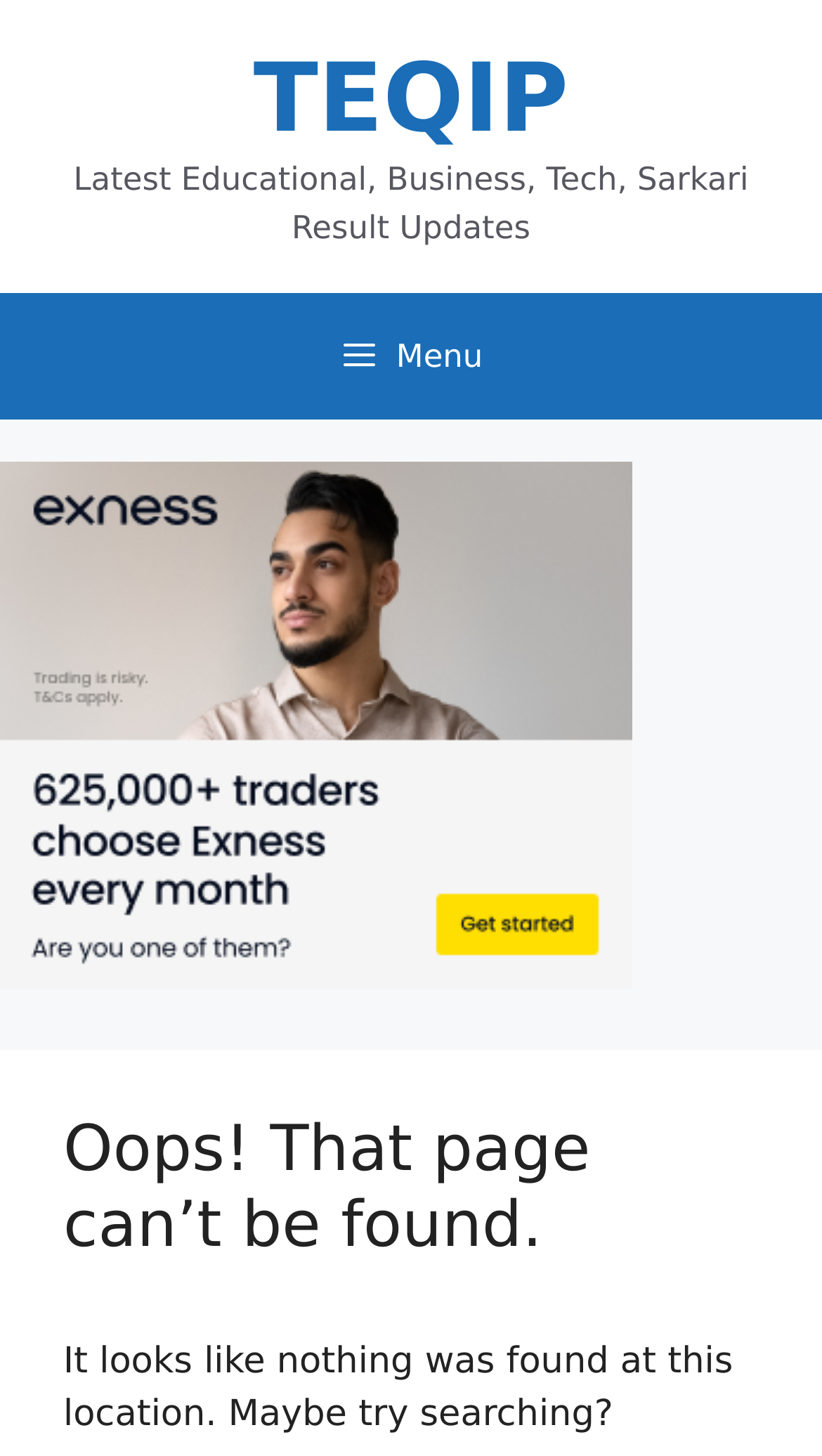Generate a detailed explanation of the webpage's features and information.

The webpage displays a "Page not found" error message. At the top, there is a banner with a link to "TEQIP" and a static text describing the website as providing "Latest Educational, Business, Tech, Sarkari Result Updates". 

Below the banner, there is a primary navigation section with a button labeled as a menu icon. To the right of the menu button, there is an iframe that occupies most of the width of the page. 

Further down, there is a header section with a prominent heading that reads "Oops! That page can’t be found." This heading is centered near the top of the section. Below the heading, there is a static text that suggests searching for the content, stating "It looks like nothing was found at this location. Maybe try searching?"